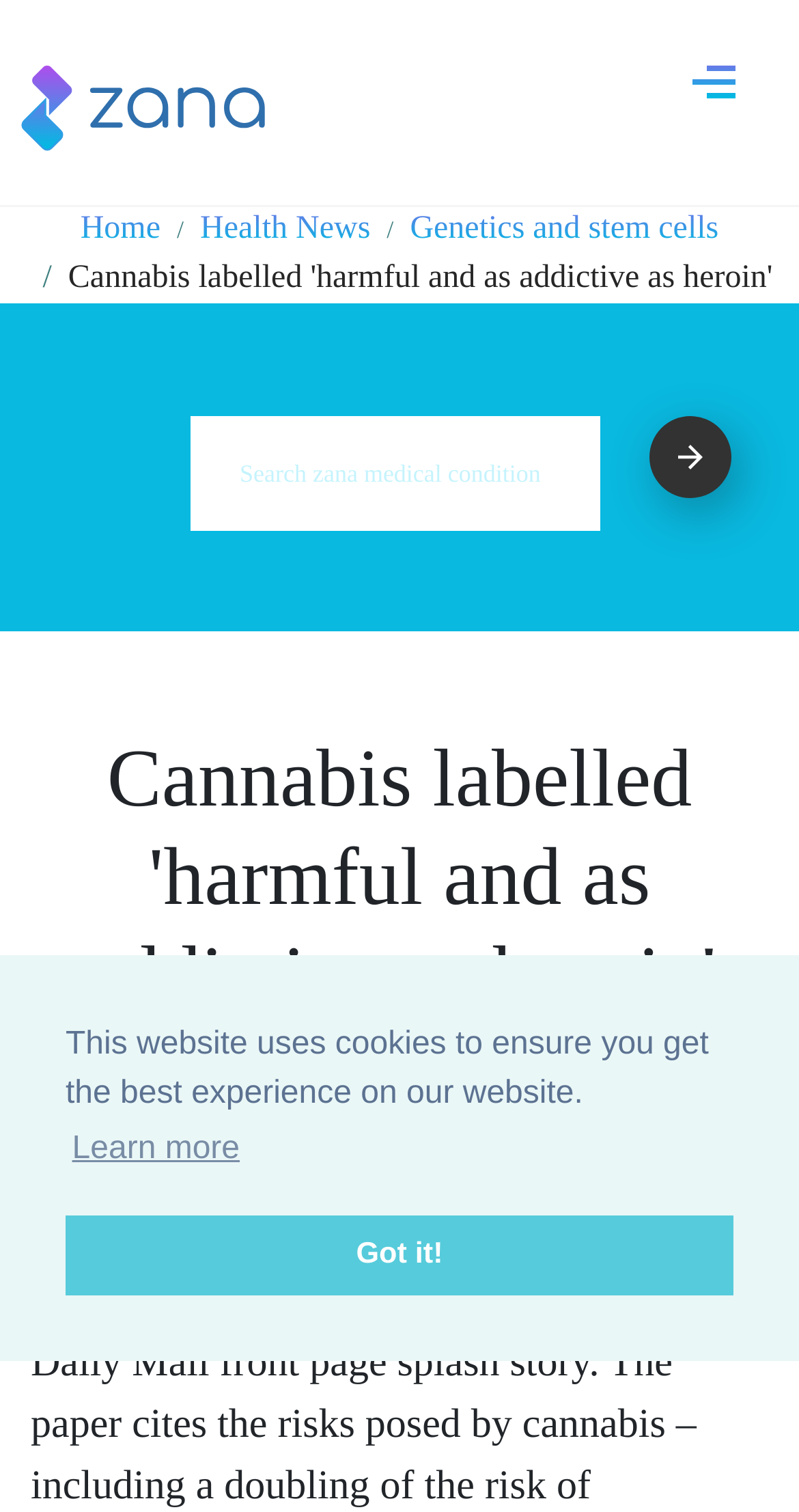Show the bounding box coordinates for the element that needs to be clicked to execute the following instruction: "Explore probate bonds". Provide the coordinates in the form of four float numbers between 0 and 1, i.e., [left, top, right, bottom].

None